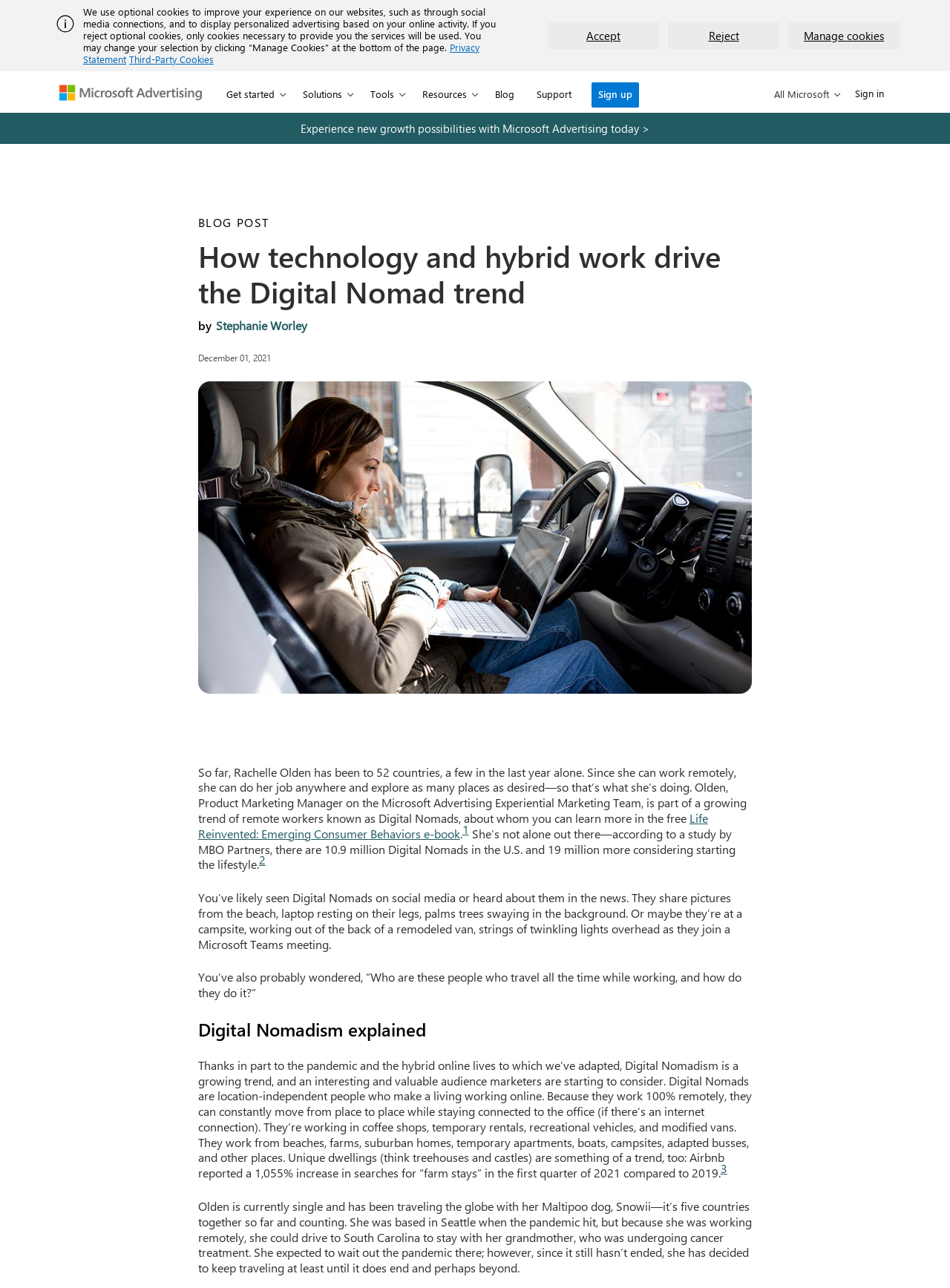Specify the bounding box coordinates of the area that needs to be clicked to achieve the following instruction: "Read the blog post".

[0.511, 0.055, 0.552, 0.086]